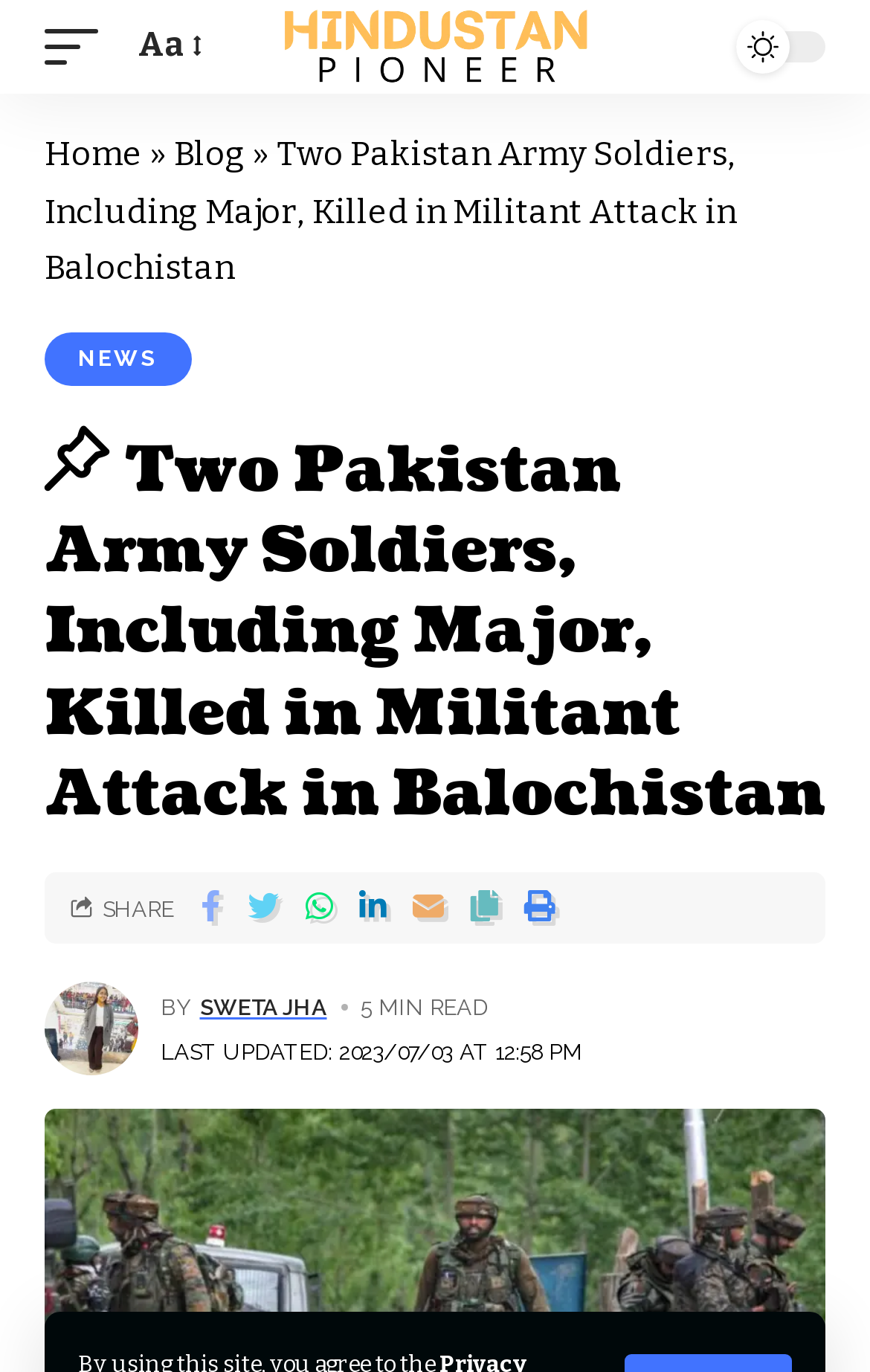Identify the main heading from the webpage and provide its text content.

Two Pakistan Army Soldiers, Including Major, Killed in Militant Attack in Balochistan